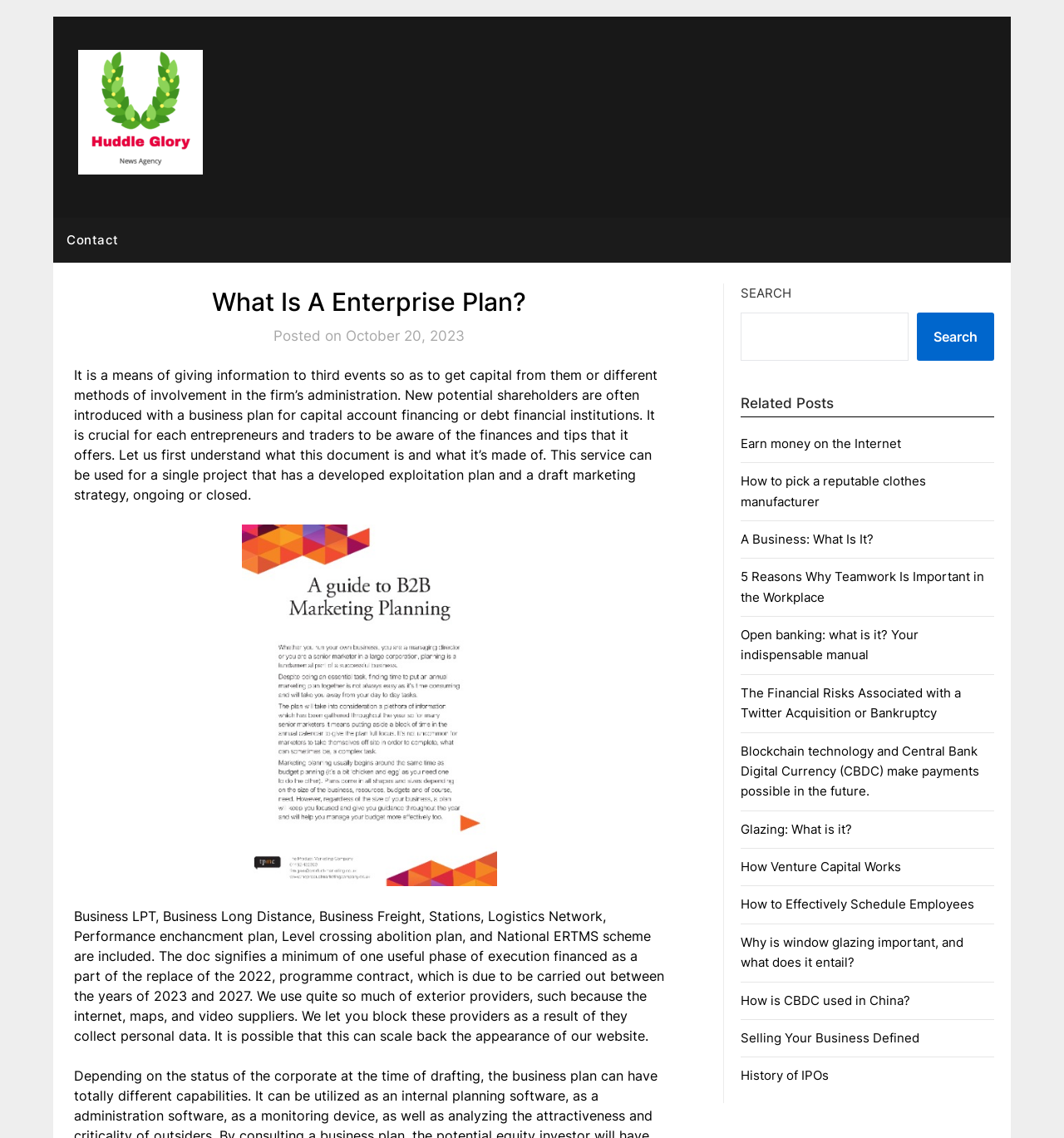Extract the top-level heading from the webpage and provide its text.

What Is A Enterprise Plan?